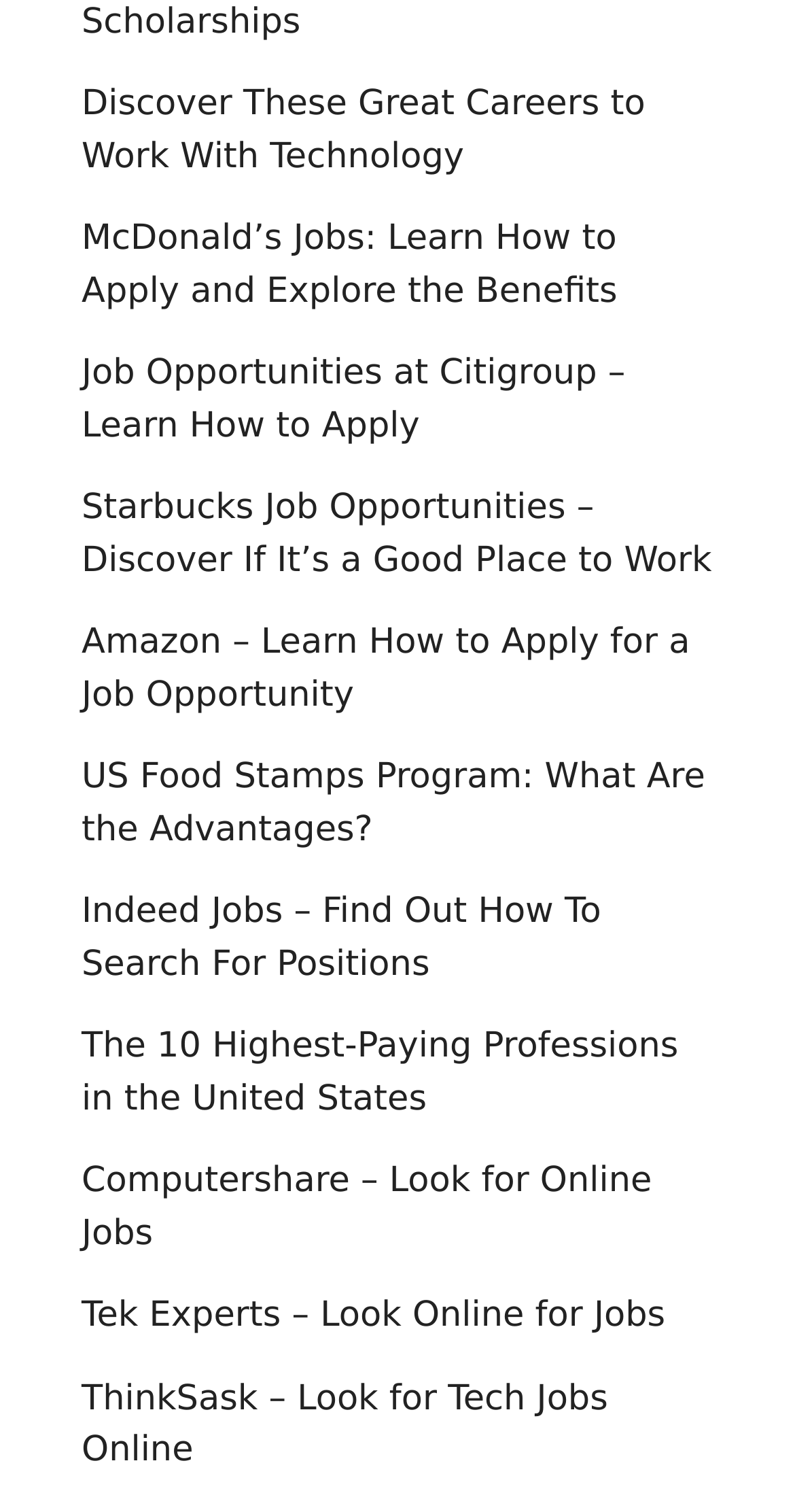Please use the details from the image to answer the following question comprehensively:
What is the main topic of the webpage?

Based on the links provided on the webpage, it appears that the main topic is related to job opportunities and career development, with links to various companies and resources for finding employment.